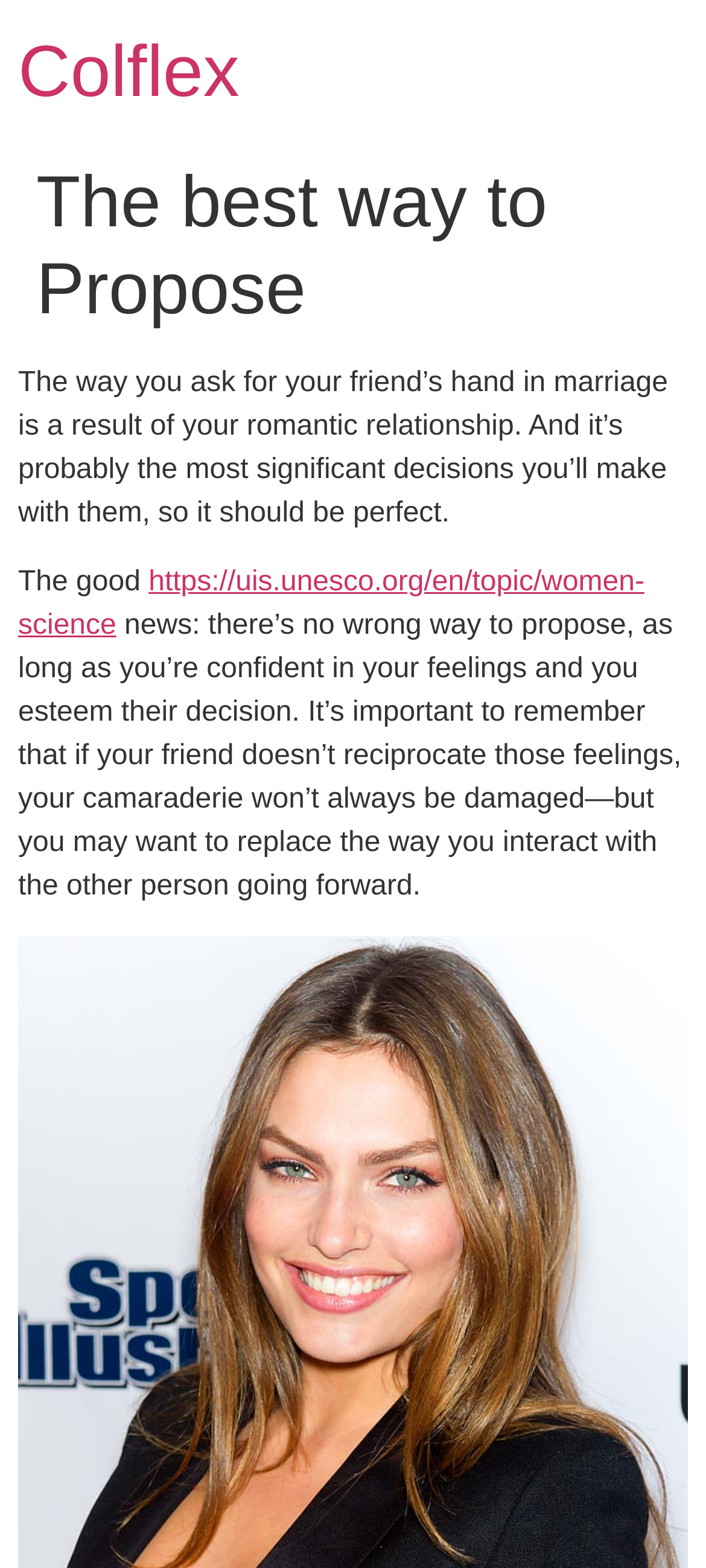Using the provided description https://uis.unesco.org/en/topic/women-science, find the bounding box coordinates for the UI element. Provide the coordinates in (top-left x, top-left y, bottom-right x, bottom-right y) format, ensuring all values are between 0 and 1.

[0.026, 0.362, 0.913, 0.409]